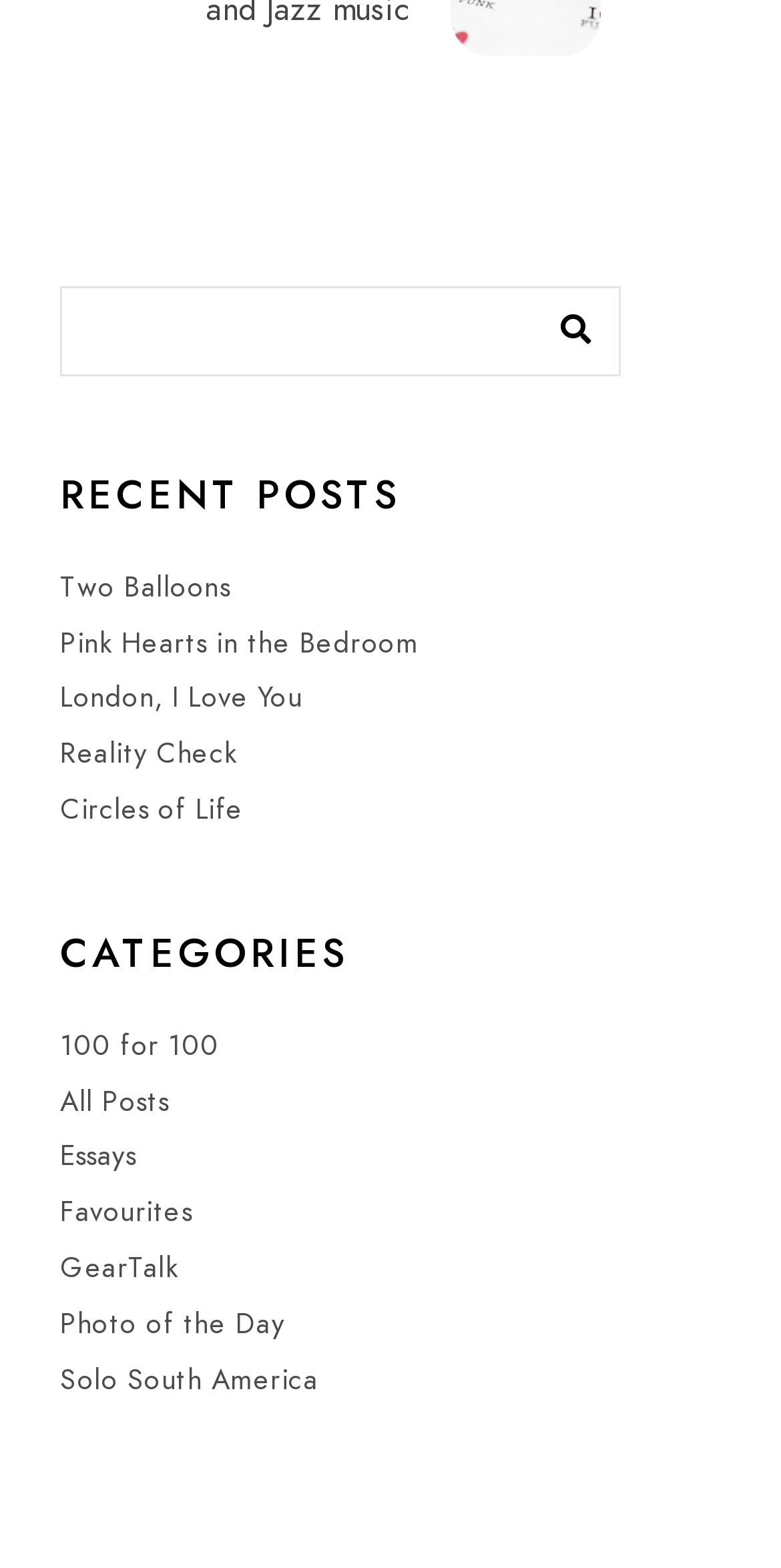Determine the bounding box coordinates of the clickable element necessary to fulfill the instruction: "go to the 'Photo of the Day' page". Provide the coordinates as four float numbers within the 0 to 1 range, i.e., [left, top, right, bottom].

[0.077, 0.832, 0.364, 0.856]